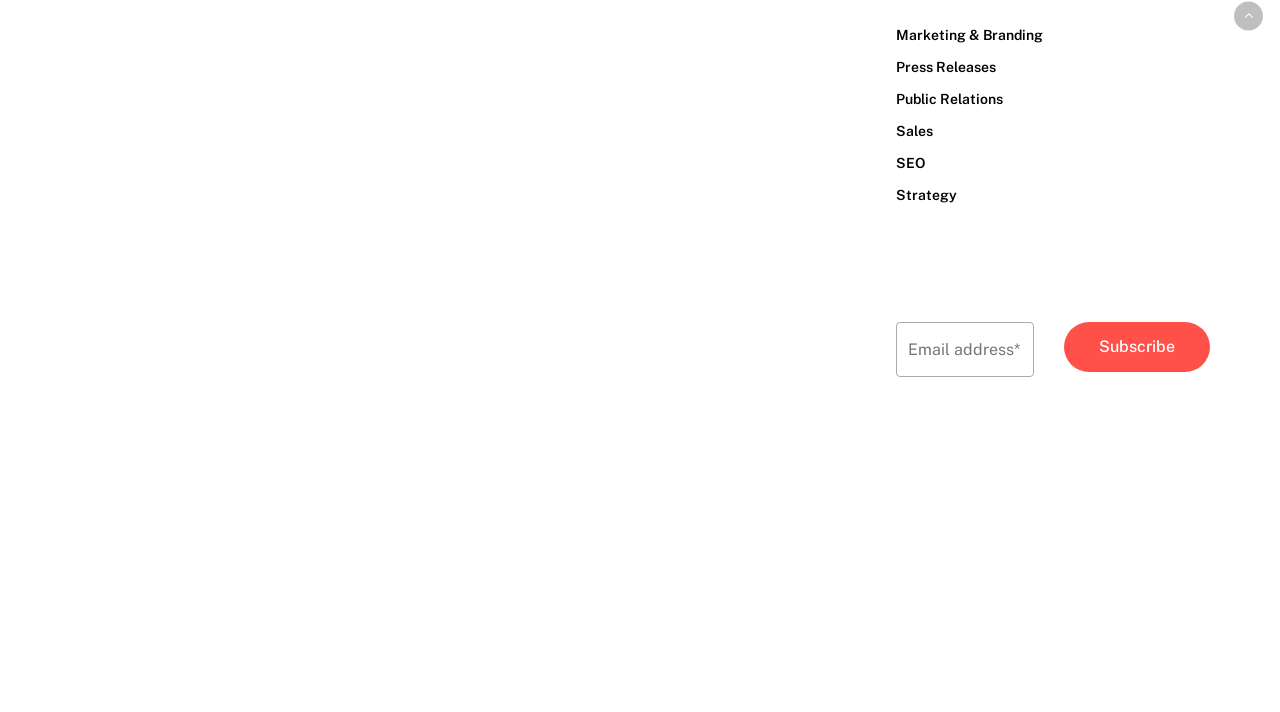Given the webpage screenshot, identify the bounding box of the UI element that matches this description: "name="your-email" placeholder="Email address*"".

[0.7, 0.453, 0.808, 0.53]